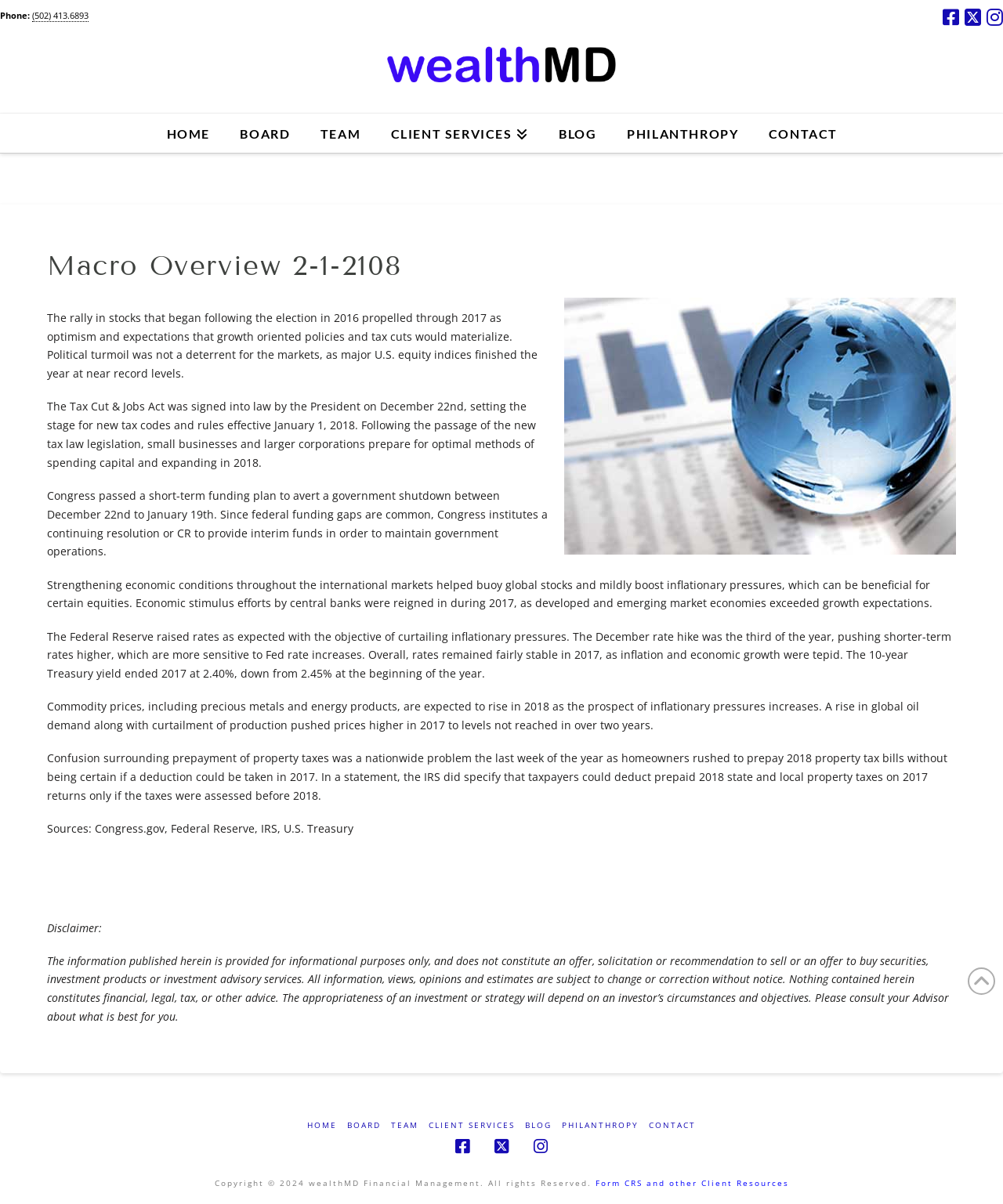What is the disclaimer about? Based on the image, give a response in one word or a short phrase.

Information published is for informational purposes only